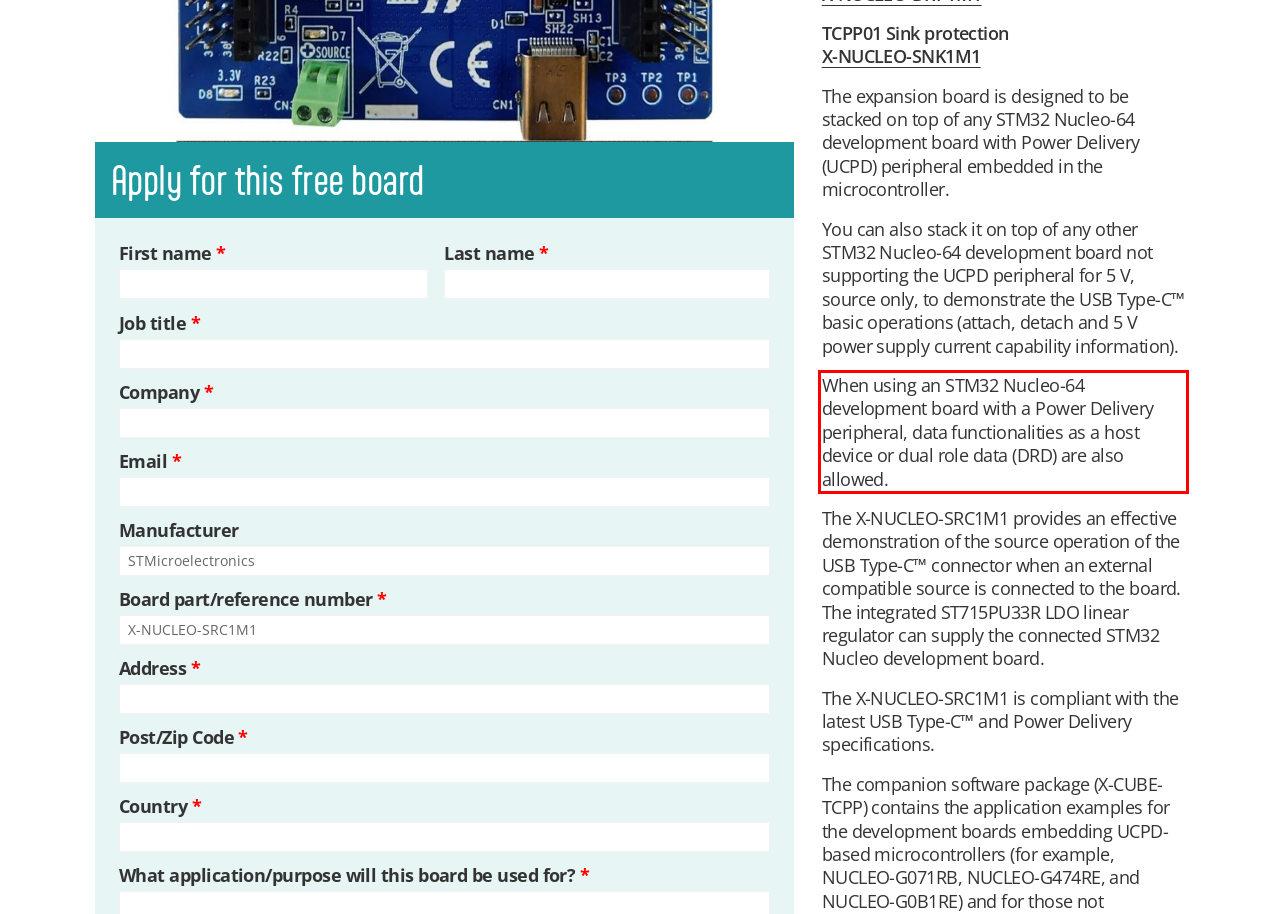Analyze the webpage screenshot and use OCR to recognize the text content in the red bounding box.

When using an STM32 Nucleo-64 development board with a Power Delivery peripheral, data functionalities as a host device or dual role data (DRD) are also allowed.